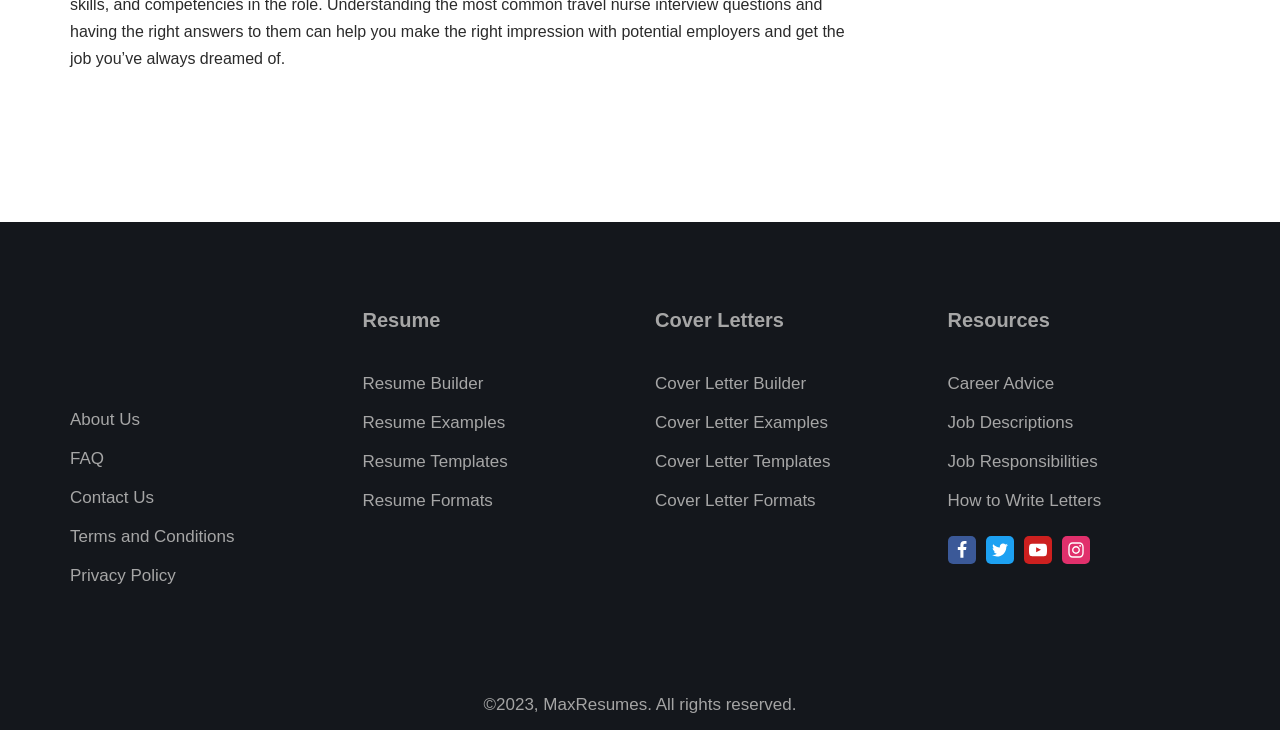What is the copyright information of the website?
Provide an in-depth and detailed answer to the question.

The copyright information of the website can be found at the bottom of the webpage, which states '2023, MaxResumes. All rights reserved.', indicating that the website is owned by MaxResumes and all content is copyrighted.